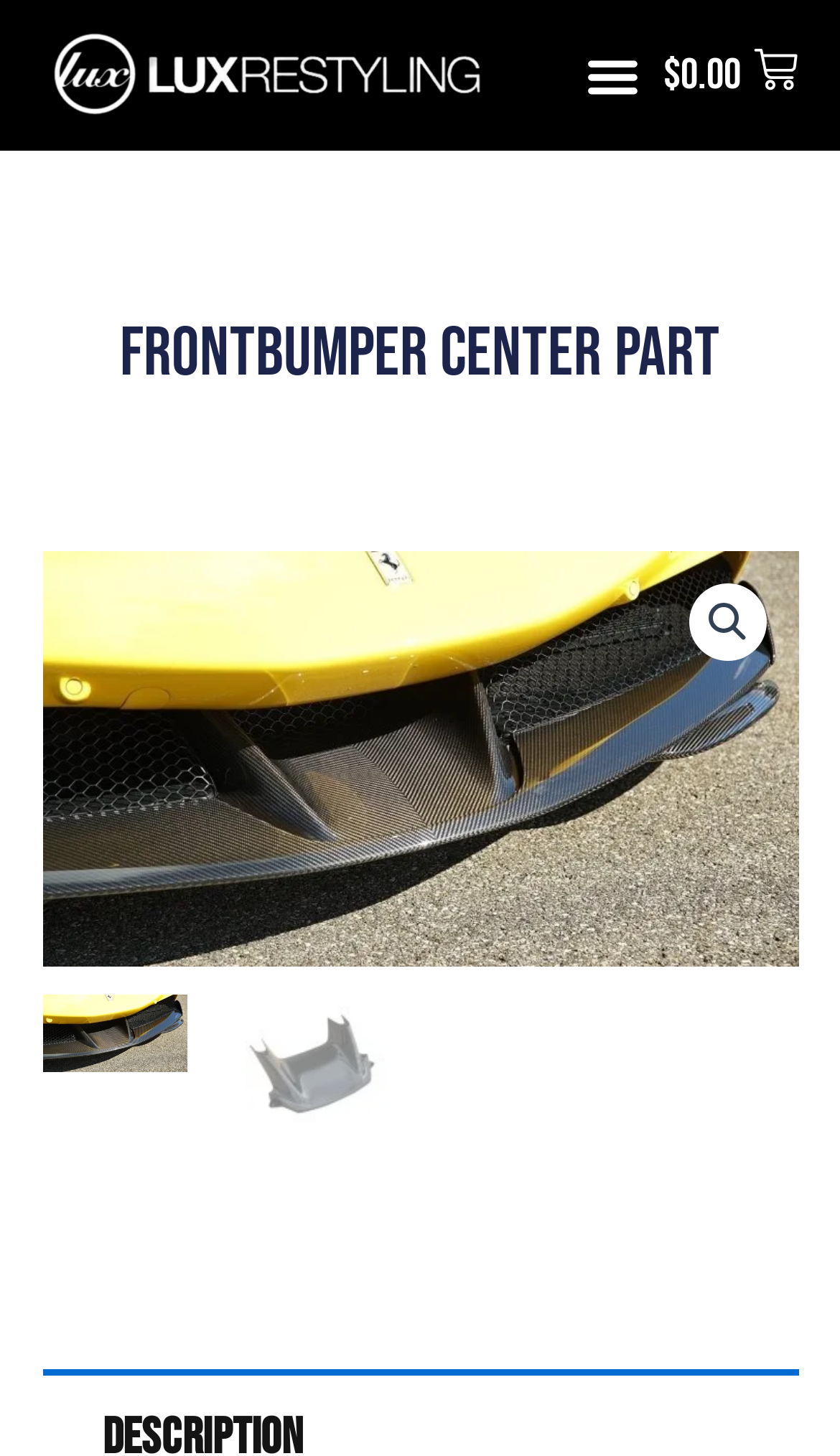Provide the bounding box coordinates for the specified HTML element described in this description: "$0.00 0 Cart". The coordinates should be four float numbers ranging from 0 to 1, in the format [left, top, right, bottom].

[0.79, 0.033, 0.95, 0.071]